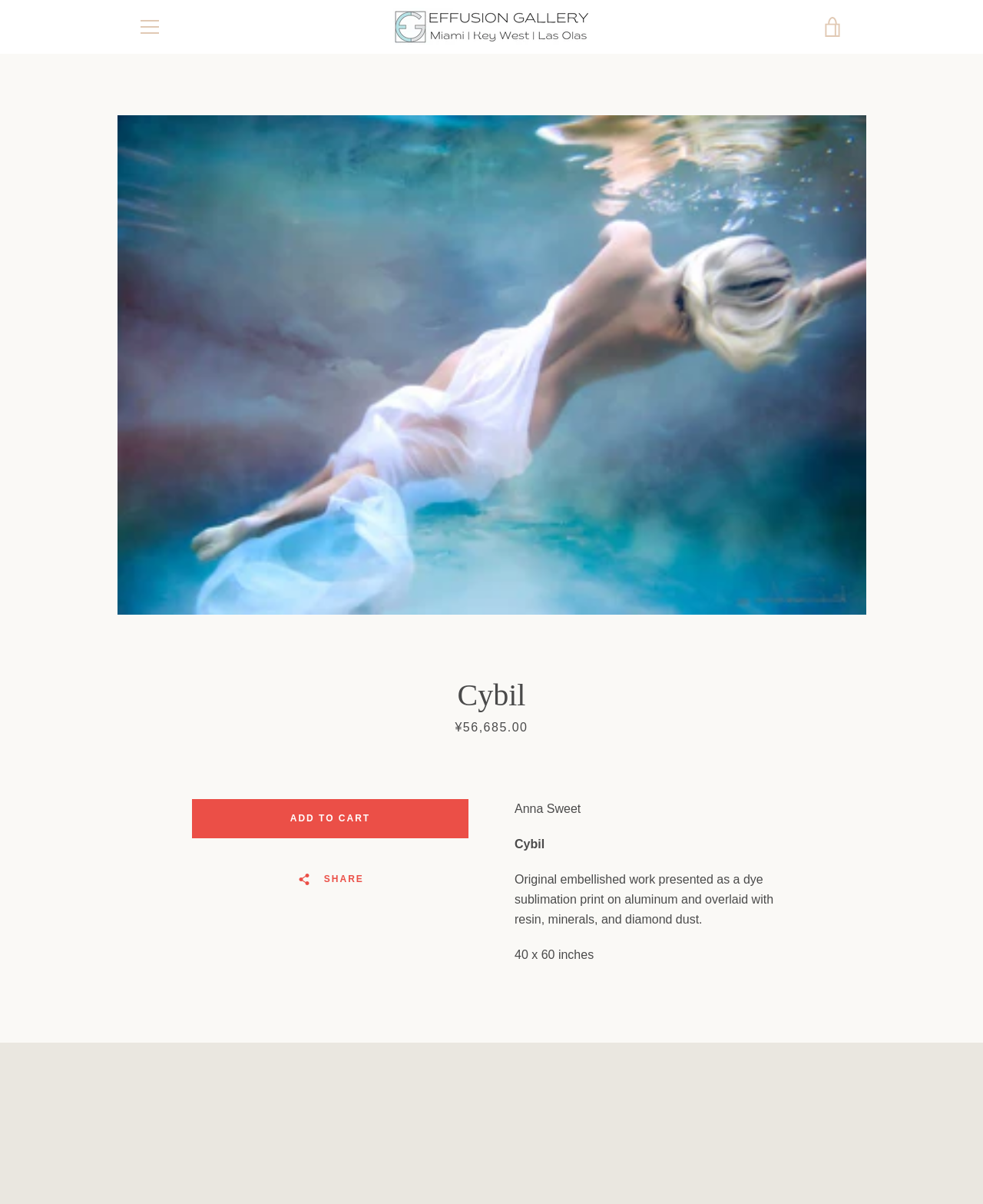Use the details in the image to answer the question thoroughly: 
What is the size of the artwork?

The size of the artwork is obtained from the StaticText element '40 x 60 inches' with bounding box coordinates [0.523, 0.788, 0.604, 0.799].